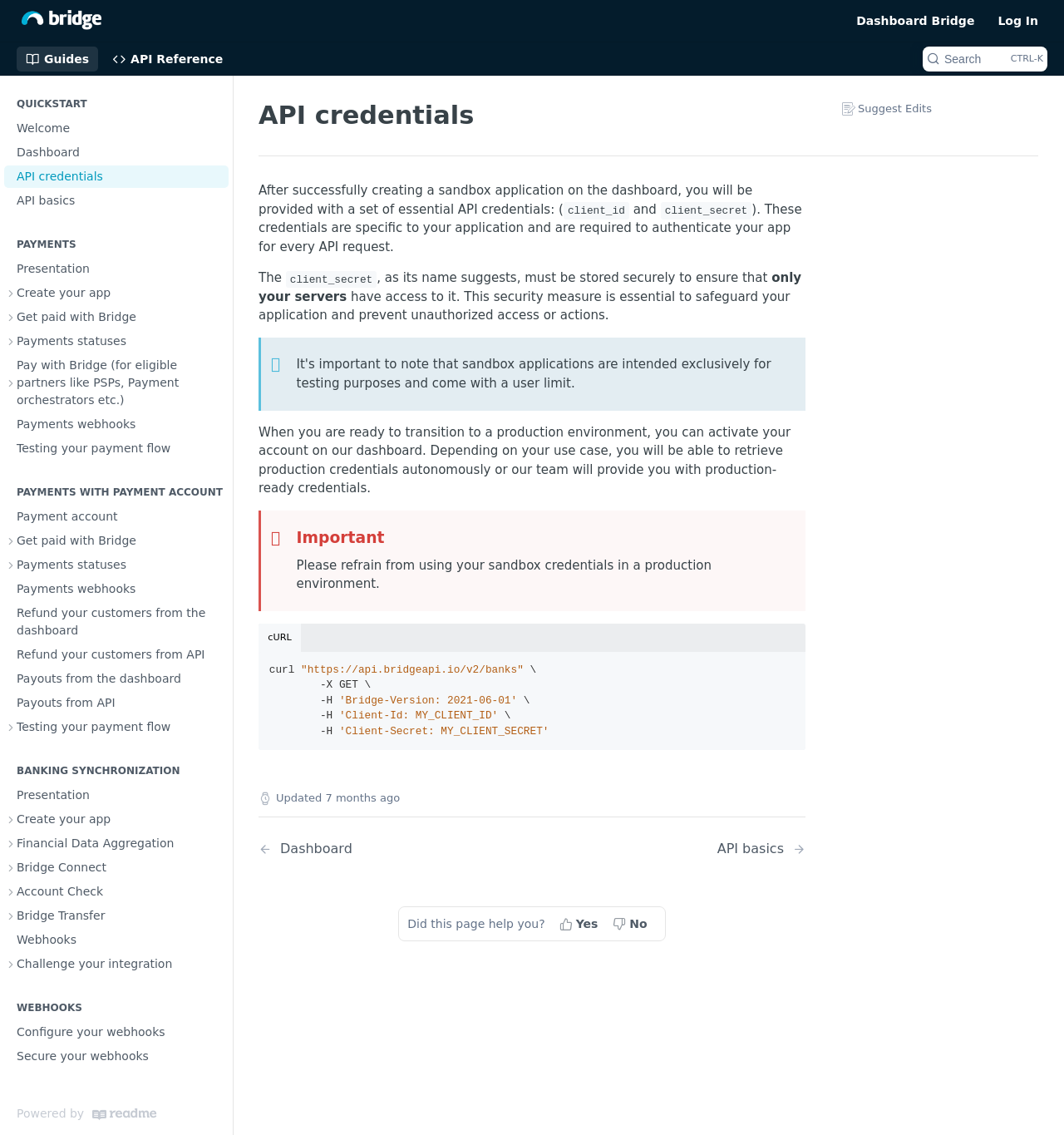What is the purpose of the dashboard?
Carefully analyze the image and provide a detailed answer to the question.

The dashboard is used to activate an account and retrieve production-ready credentials when transitioning from a sandbox environment to a production environment.